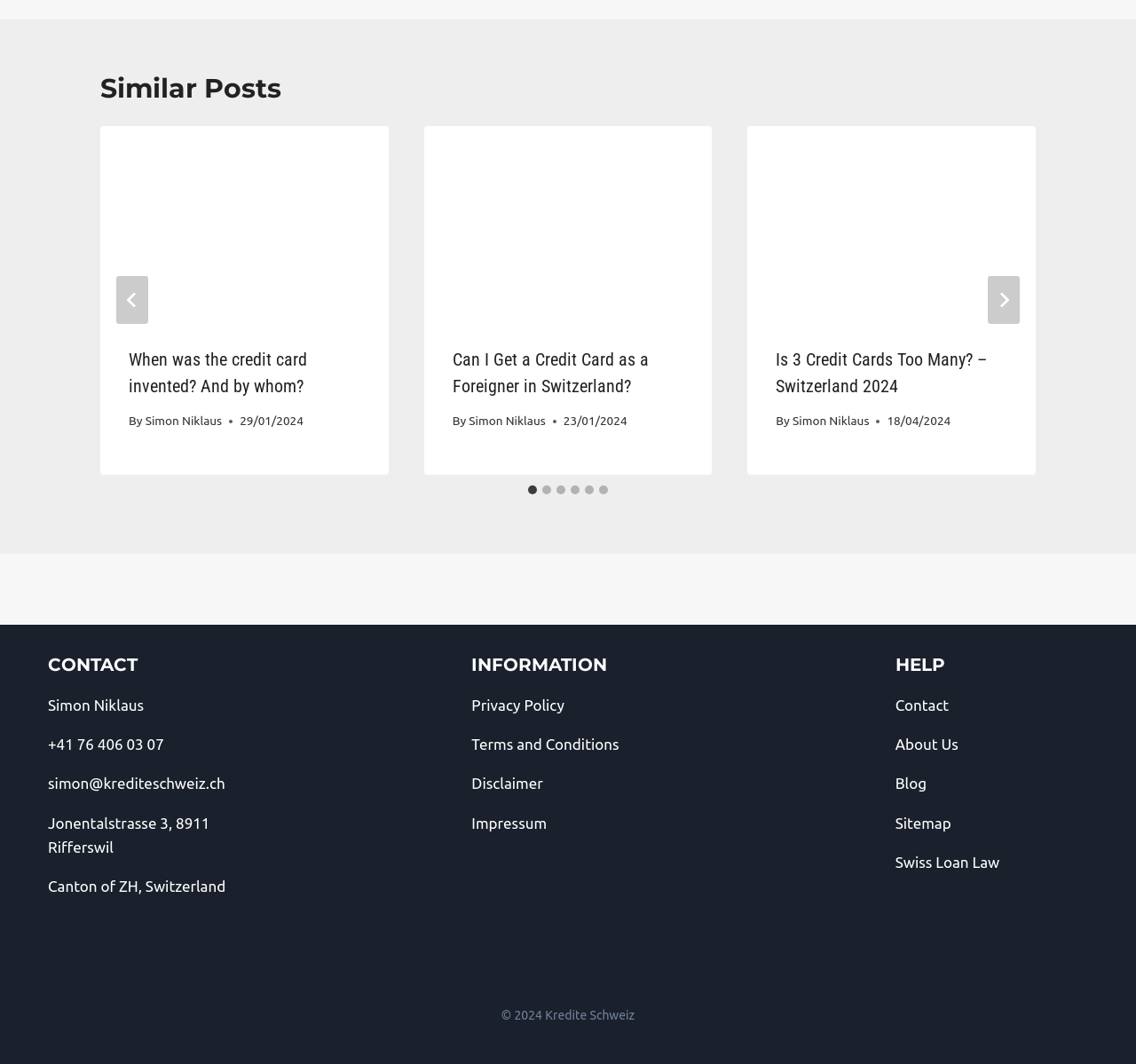Given the element description, predict the bounding box coordinates in the format (top-left x, top-left y, bottom-right x, bottom-right y). Make sure all values are between 0 and 1. Here is the element description: Portishead

None